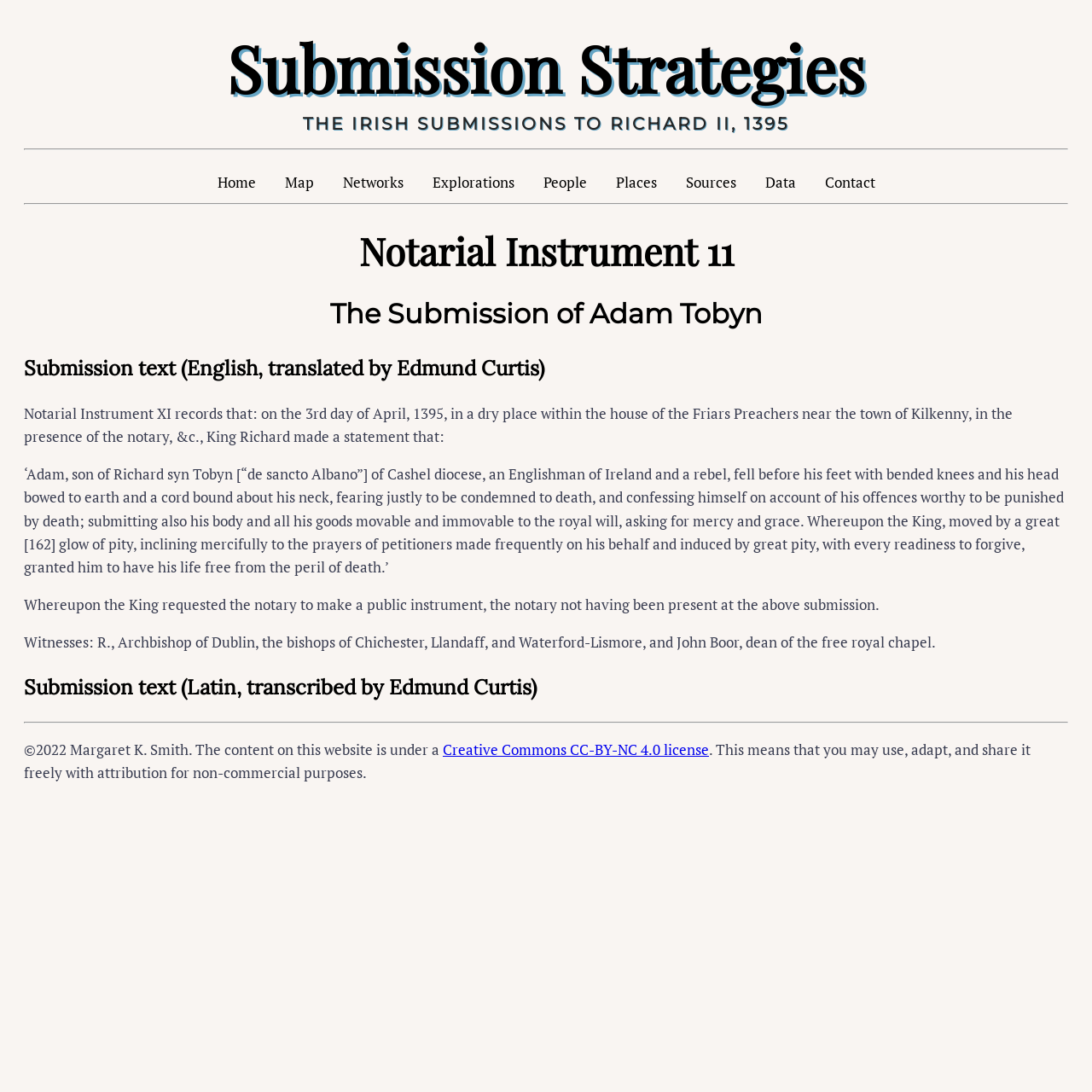Extract the bounding box coordinates for the UI element described as: "Map".

[0.249, 0.144, 0.299, 0.179]